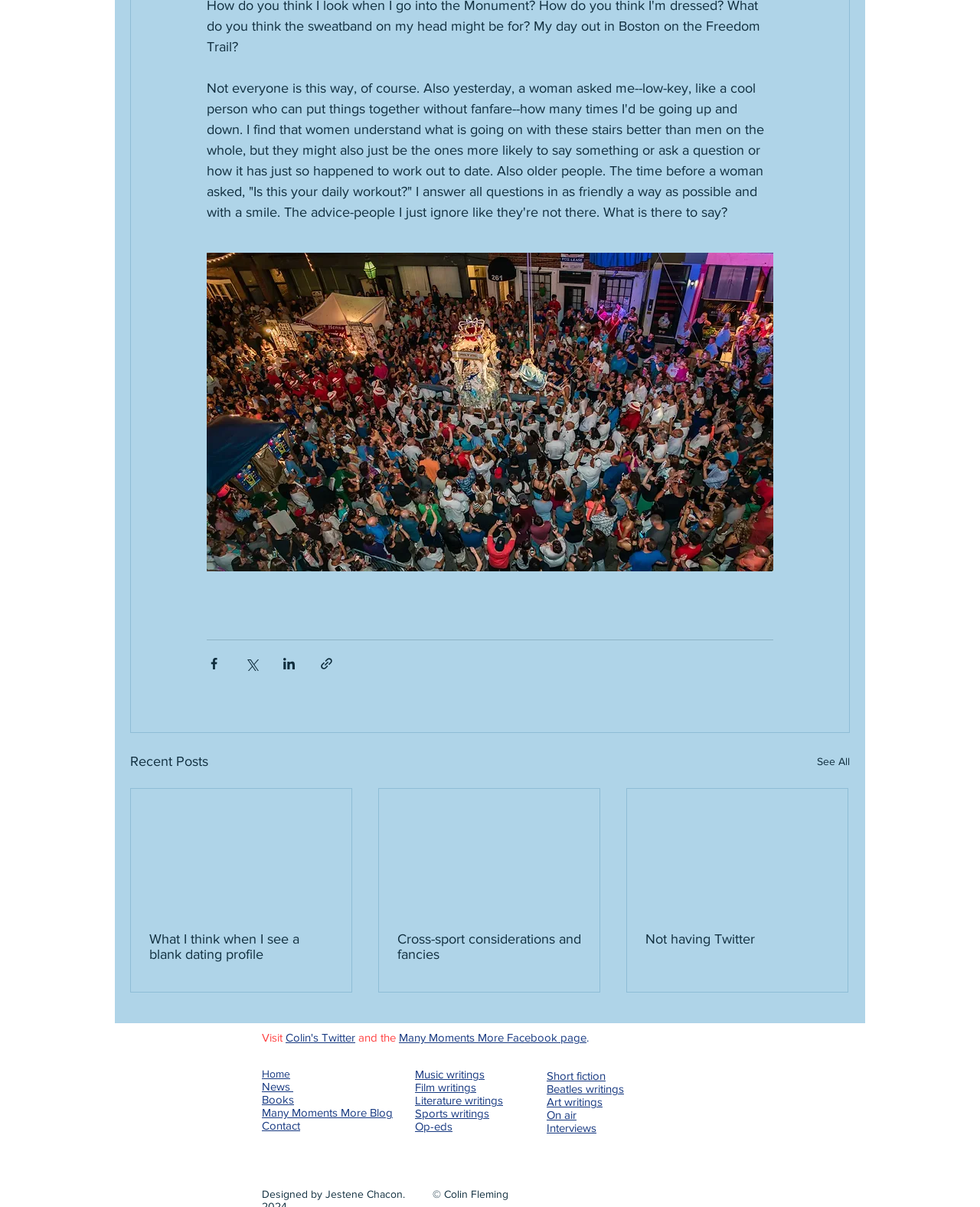Bounding box coordinates are given in the format (top-left x, top-left y, bottom-right x, bottom-right y). All values should be floating point numbers between 0 and 1. Provide the bounding box coordinate for the UI element described as: Instagram

None